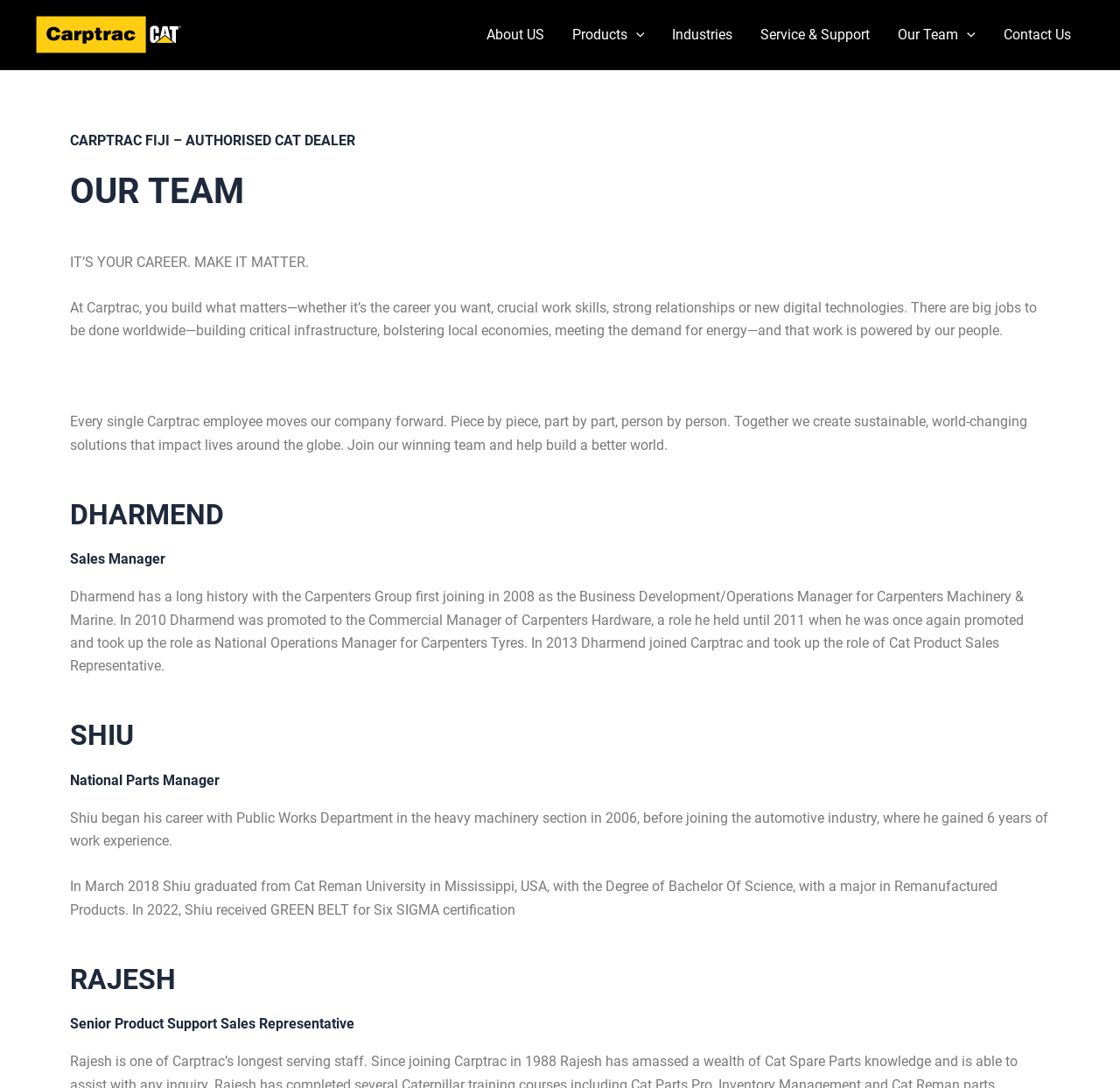Show the bounding box coordinates for the element that needs to be clicked to execute the following instruction: "Click on About US". Provide the coordinates in the form of four float numbers between 0 and 1, i.e., [left, top, right, bottom].

[0.422, 0.0, 0.498, 0.064]